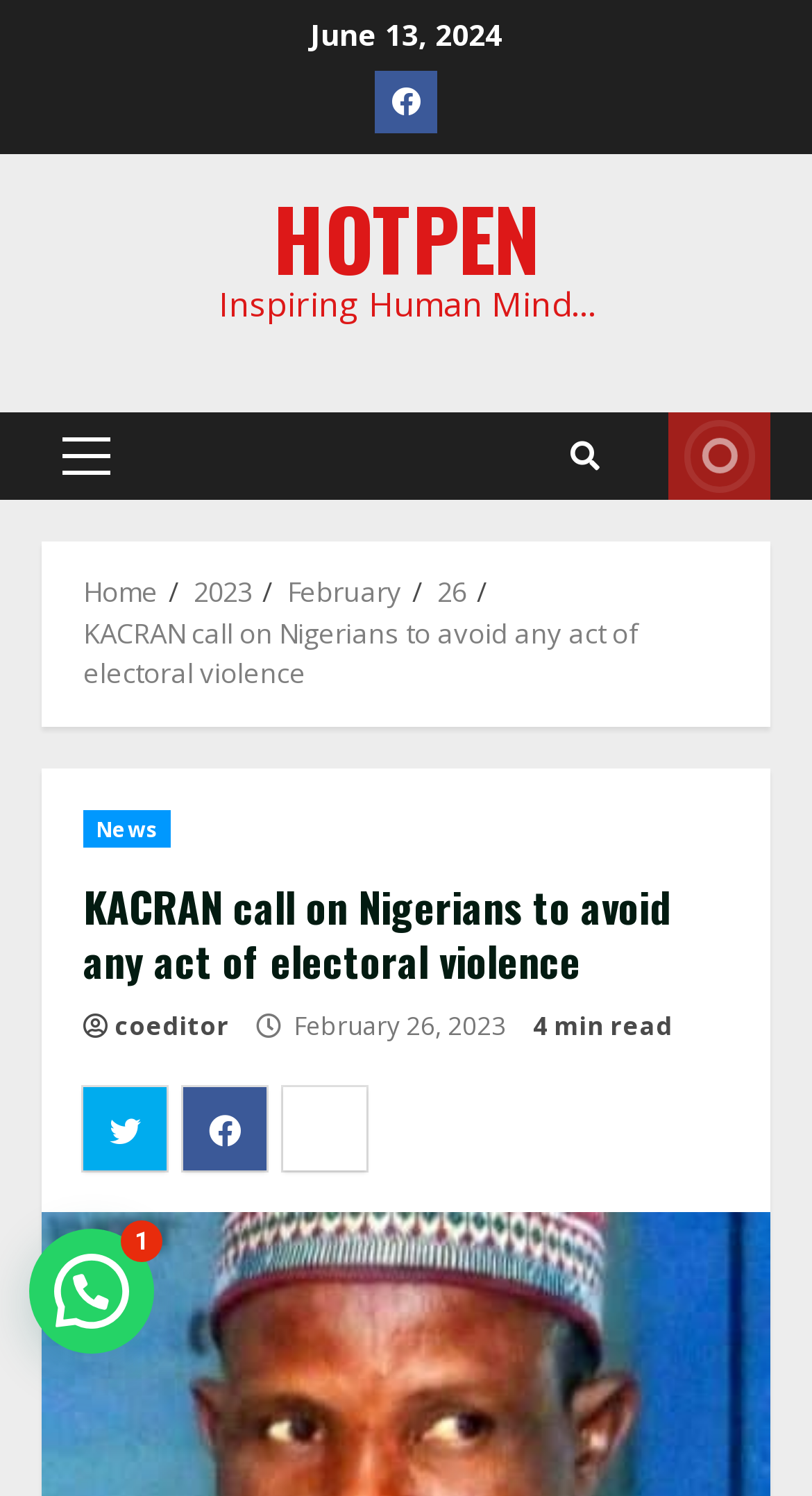Please identify the coordinates of the bounding box for the clickable region that will accomplish this instruction: "Click on Facebook".

[0.462, 0.047, 0.538, 0.089]